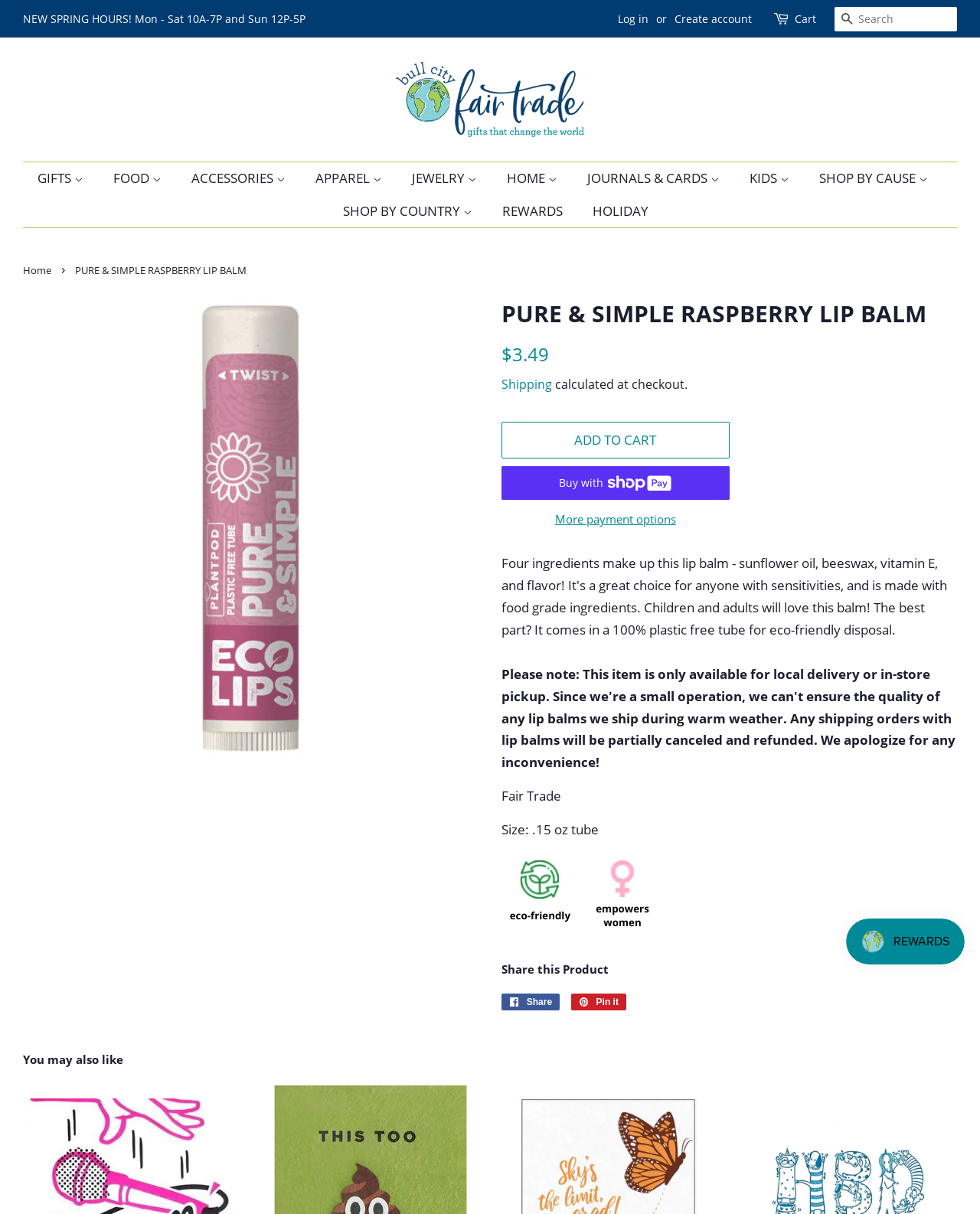Review the image closely and give a comprehensive answer to the question: What is the name of the store?

I looked at the top of the webpage and found the store's name, Bull City Fair Trade, which is displayed as a link.